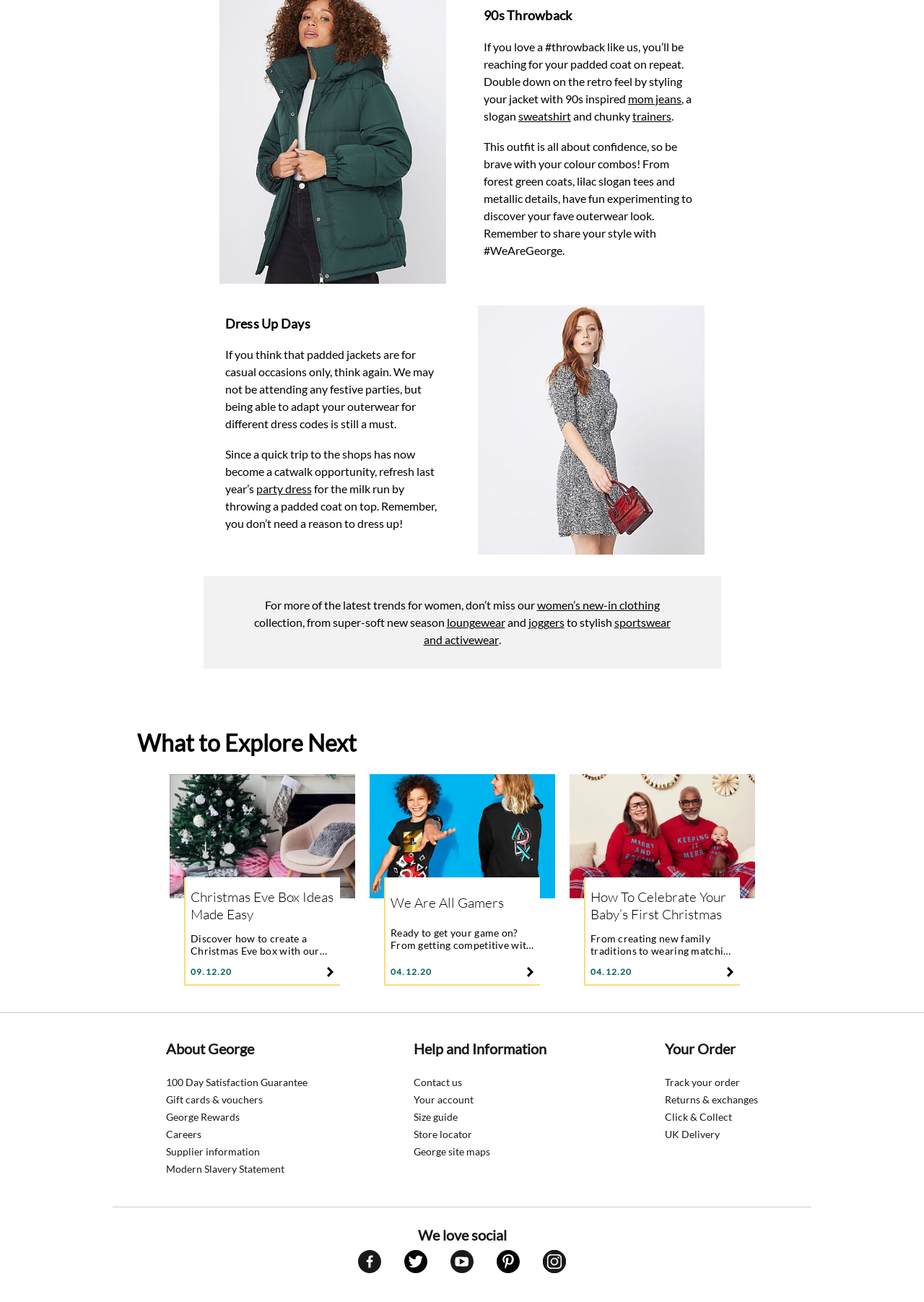What is the woman in the image wearing?
Please use the visual content to give a single word or phrase answer.

black mark print cheesecloth mini dress